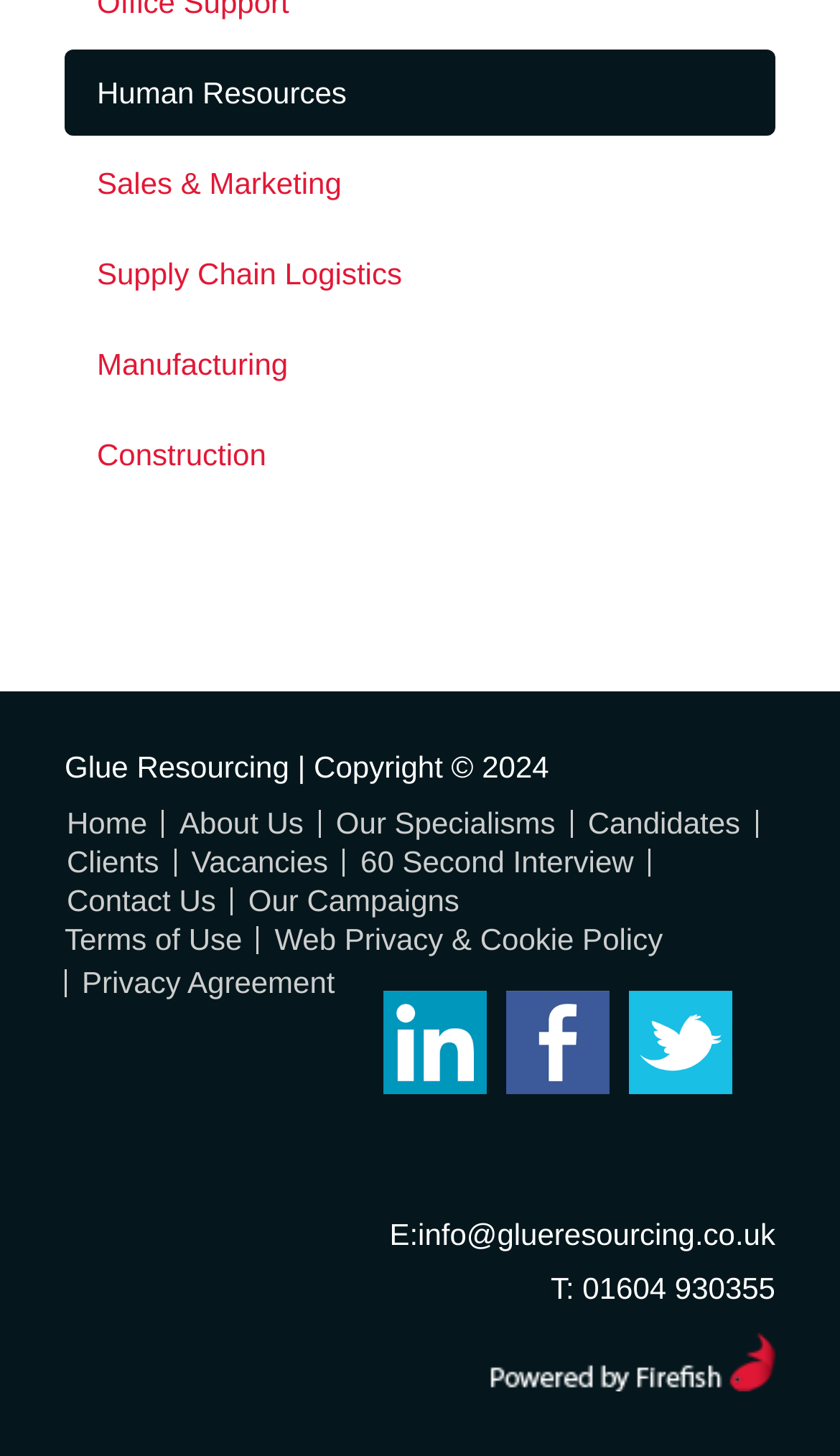Locate the bounding box coordinates of the area to click to fulfill this instruction: "Click on Human Resources". The bounding box should be presented as four float numbers between 0 and 1, in the order [left, top, right, bottom].

[0.077, 0.034, 0.923, 0.093]